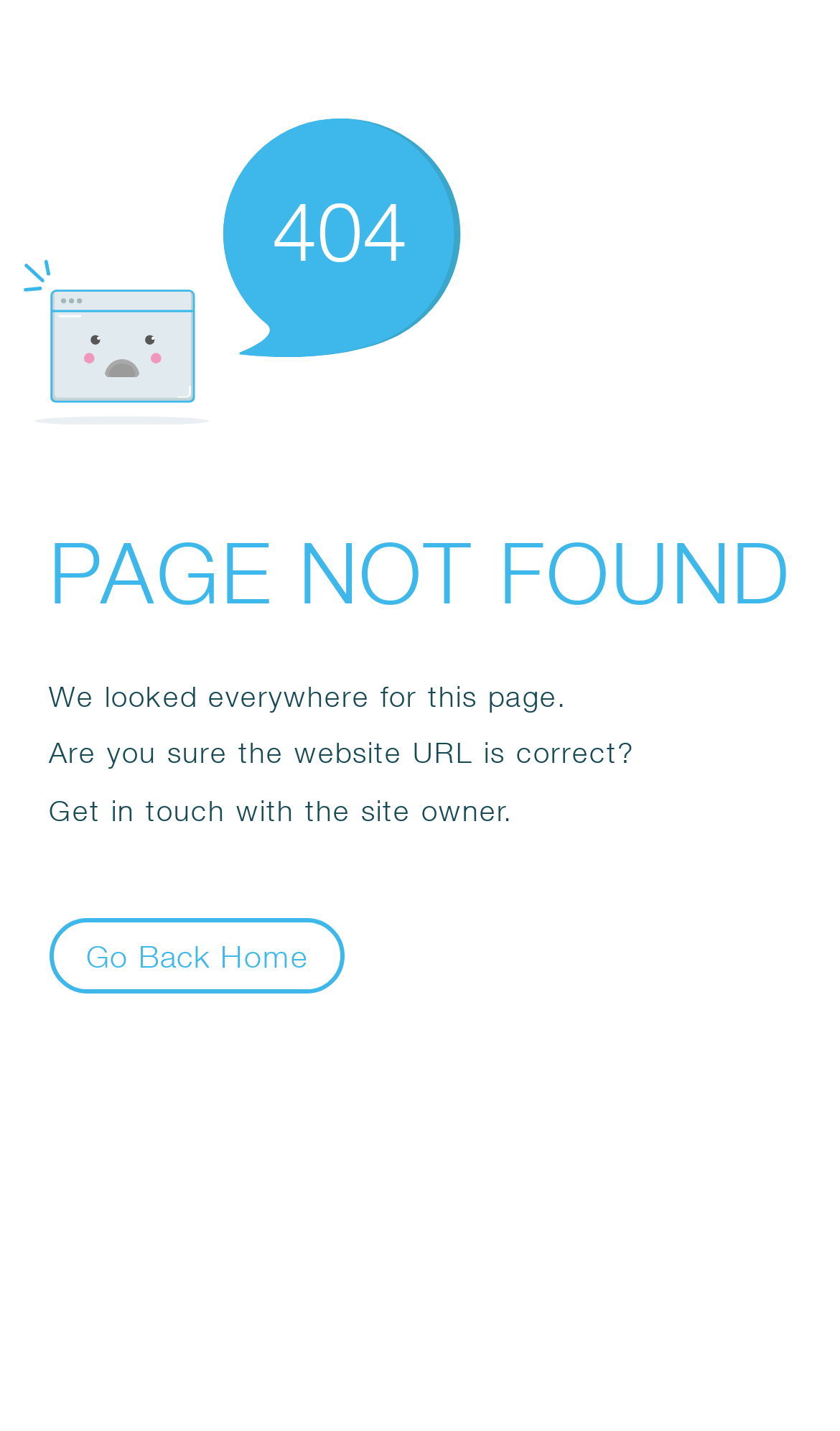Answer in one word or a short phrase: 
What is the error code displayed?

404